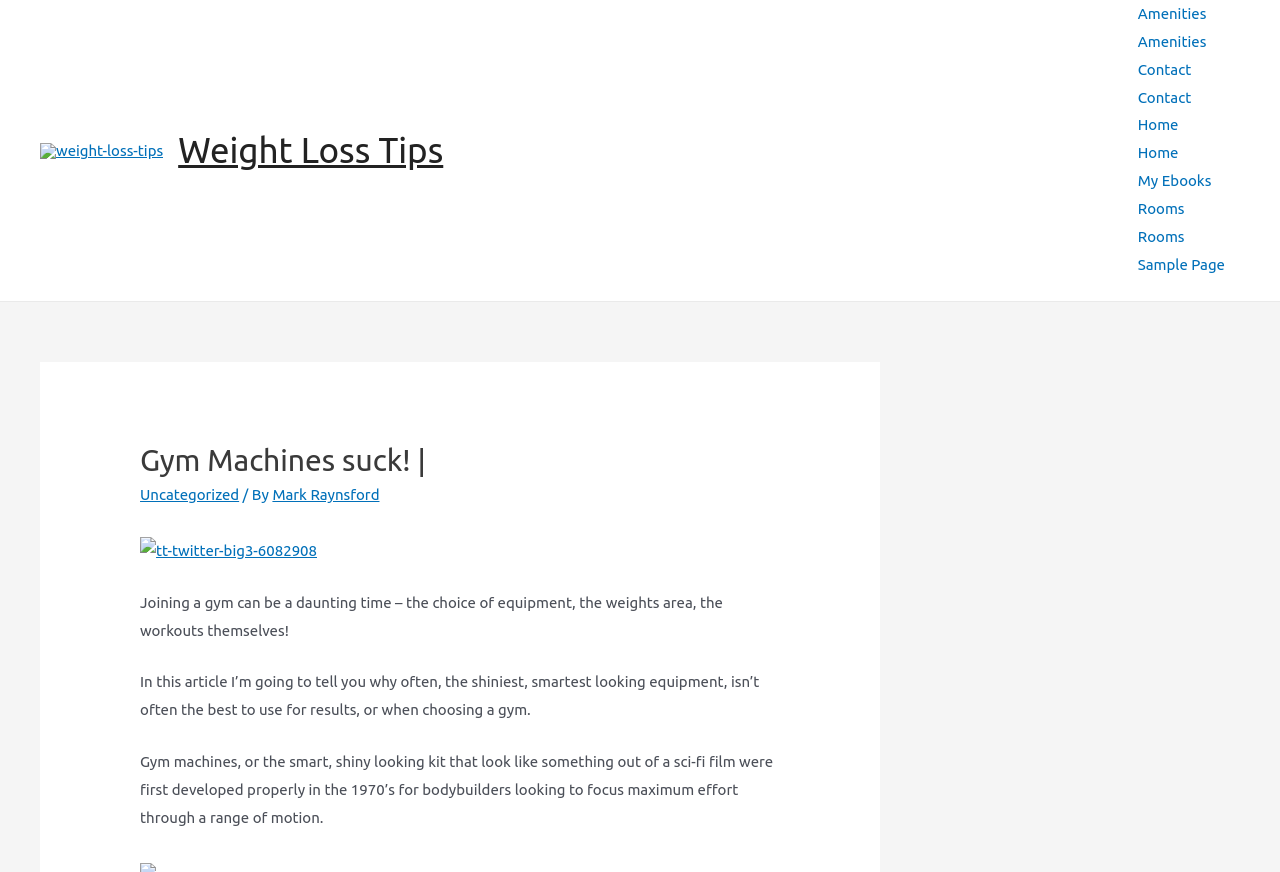Specify the bounding box coordinates of the element's region that should be clicked to achieve the following instruction: "Click on Weight Loss Tips". The bounding box coordinates consist of four float numbers between 0 and 1, in the format [left, top, right, bottom].

[0.139, 0.15, 0.346, 0.195]